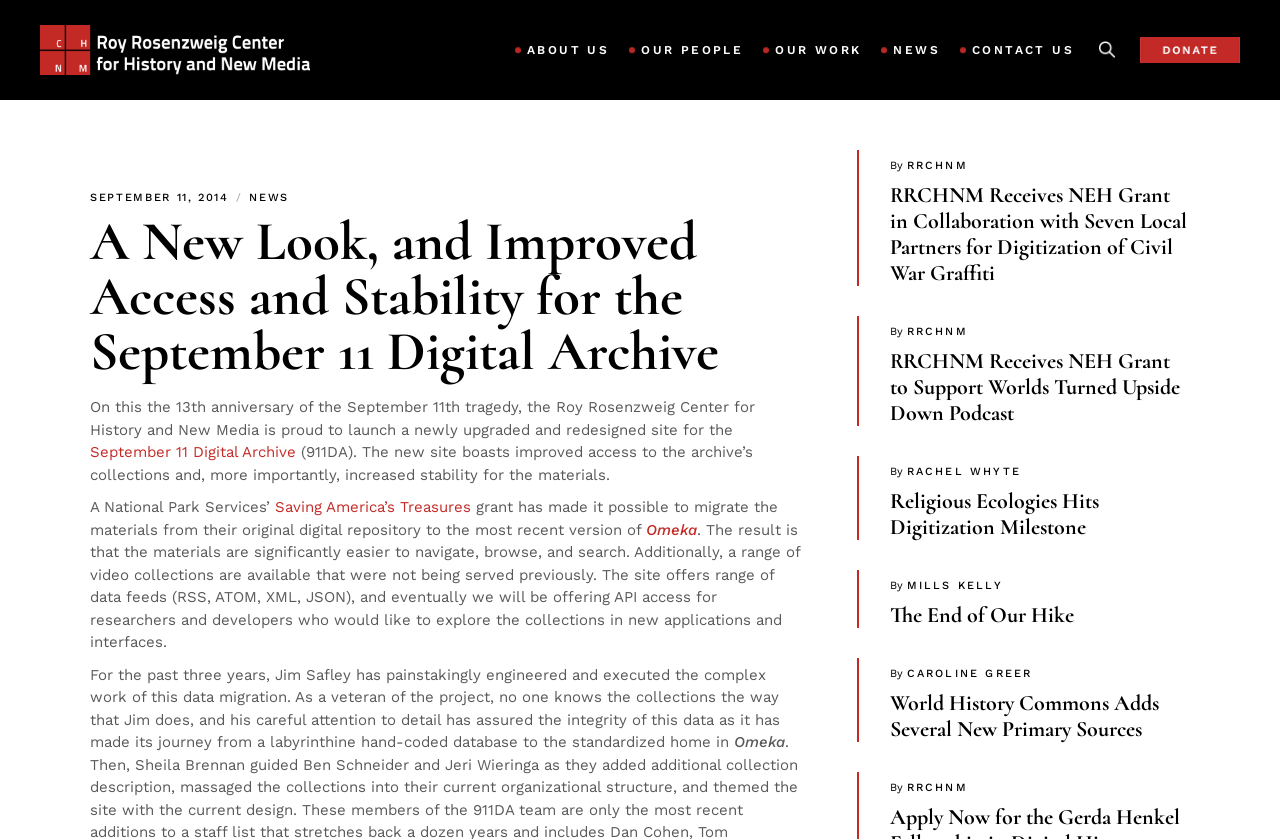Specify the bounding box coordinates of the region I need to click to perform the following instruction: "Go to ABOUT US". The coordinates must be four float numbers in the range of 0 to 1, i.e., [left, top, right, bottom].

[0.412, 0.0, 0.476, 0.119]